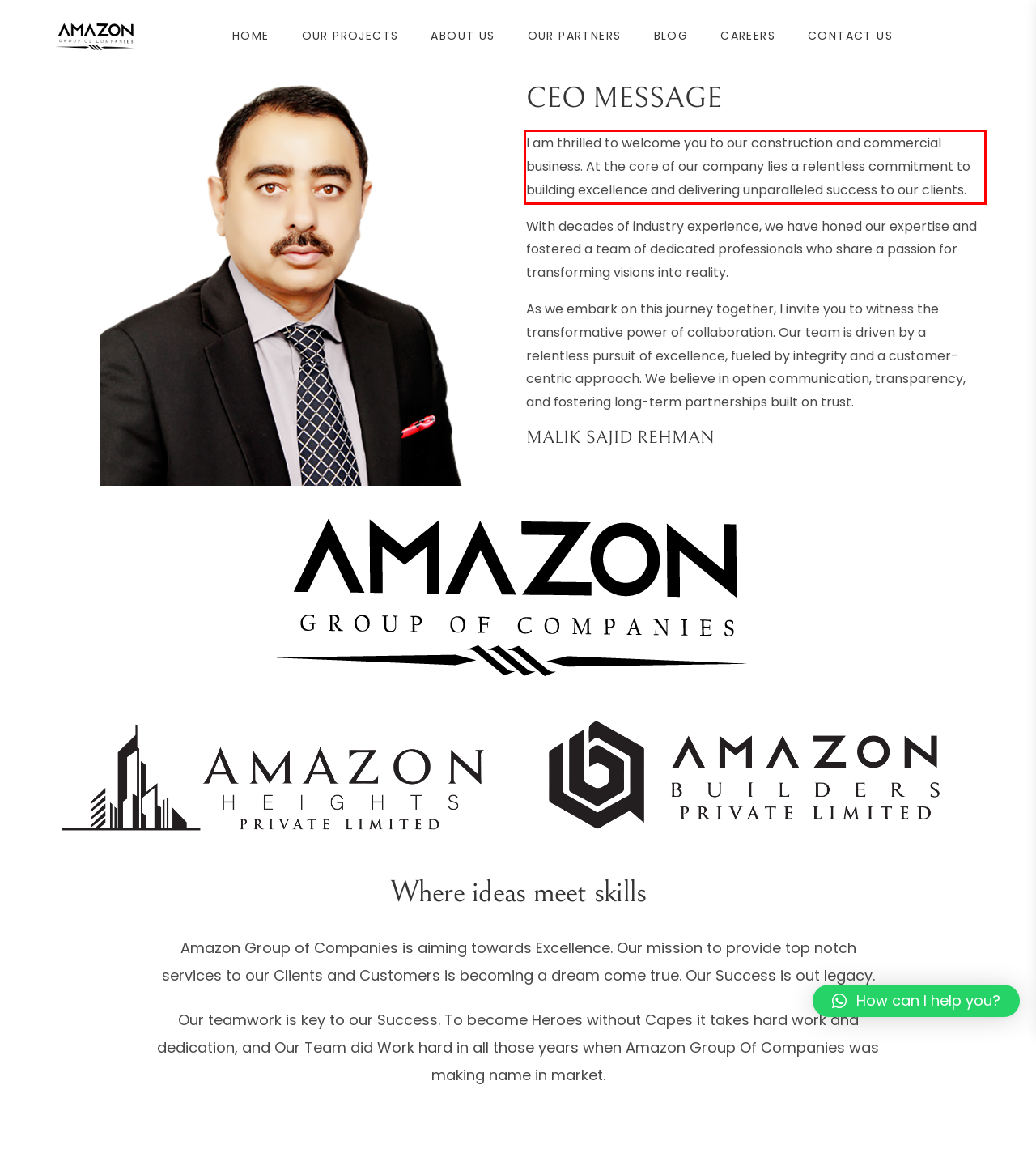Given a screenshot of a webpage with a red bounding box, please identify and retrieve the text inside the red rectangle.

I am thrilled to welcome you to our construction and commercial business. At the core of our company lies a relentless commitment to building excellence and delivering unparalleled success to our clients.